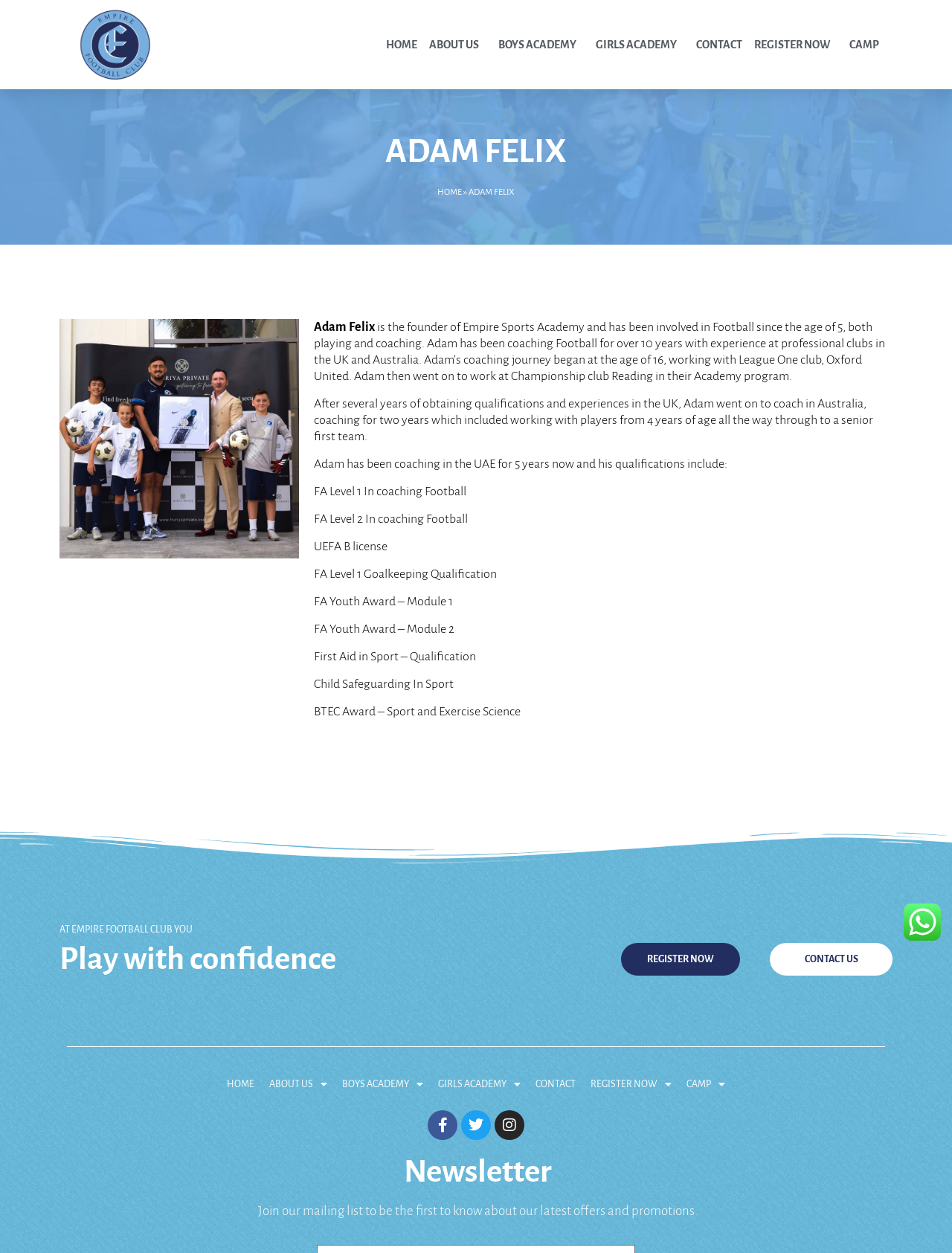Please specify the bounding box coordinates for the clickable region that will help you carry out the instruction: "Click the 'HOME' link at the top".

[0.399, 0.018, 0.445, 0.053]